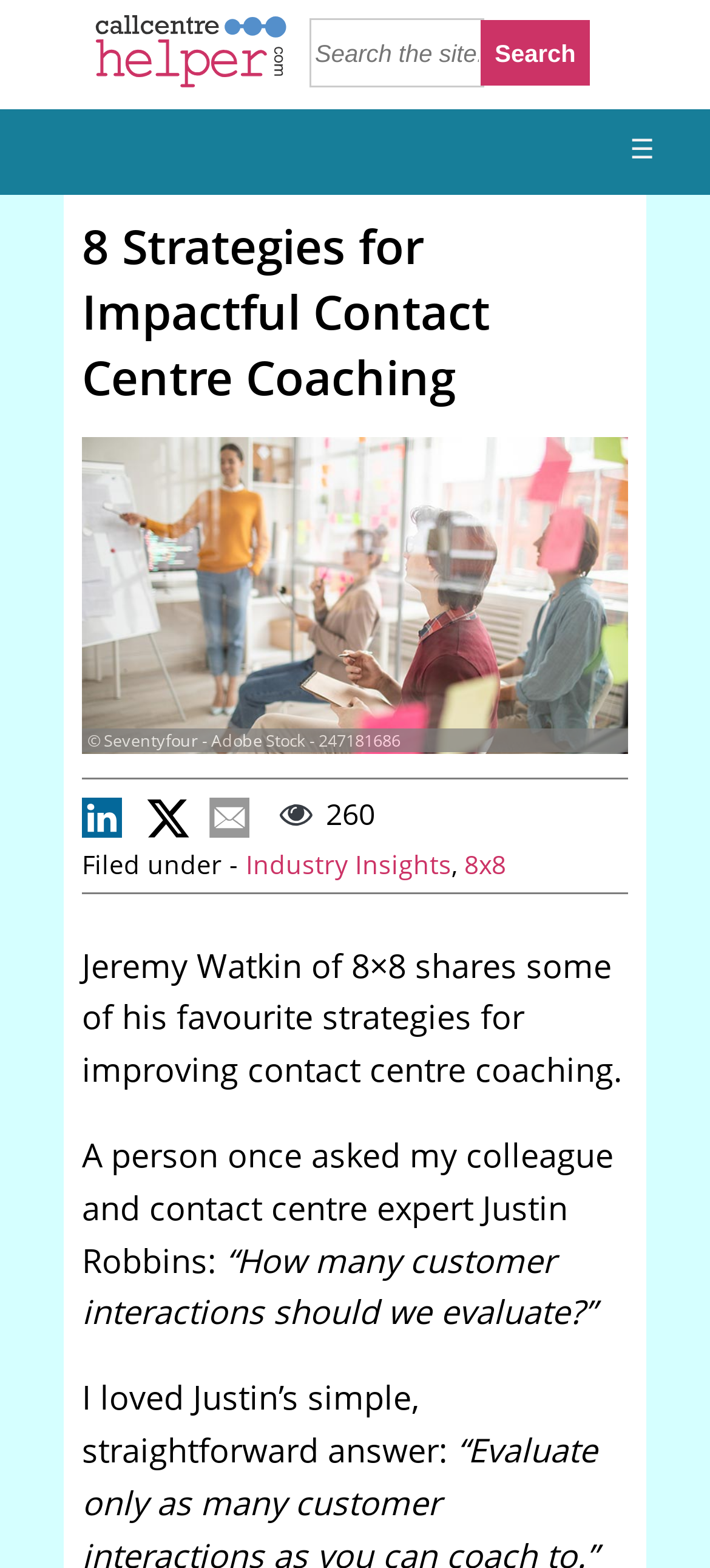Explain the webpage's layout and main content in detail.

The webpage is about 8 strategies for impactful contact centre coaching, featuring Jeremy Watkin of 8×8. At the top left, there is a link and an image, likely a logo. Below this, there is a search bar with a text box and a search button. On the top right, there is a hamburger menu icon.

The main content of the webpage is divided into sections. At the top, there is a heading that repeats the title of the webpage. Below this, there is a large image, likely a photo of a coaching session. The image is accompanied by a caption indicating the source of the image.

The main article begins below the image, with a brief introduction that mentions Justin Robbins, a contact centre expert. The introduction is followed by a quote from Justin Robbins, which is a question about evaluating customer interactions. The article then continues with Justin's answer to this question.

Throughout the webpage, there are several small images, likely icons or graphics, scattered throughout the text. There are also links to related topics, such as "Industry Insights" and "8x8", which are located near the bottom of the page.